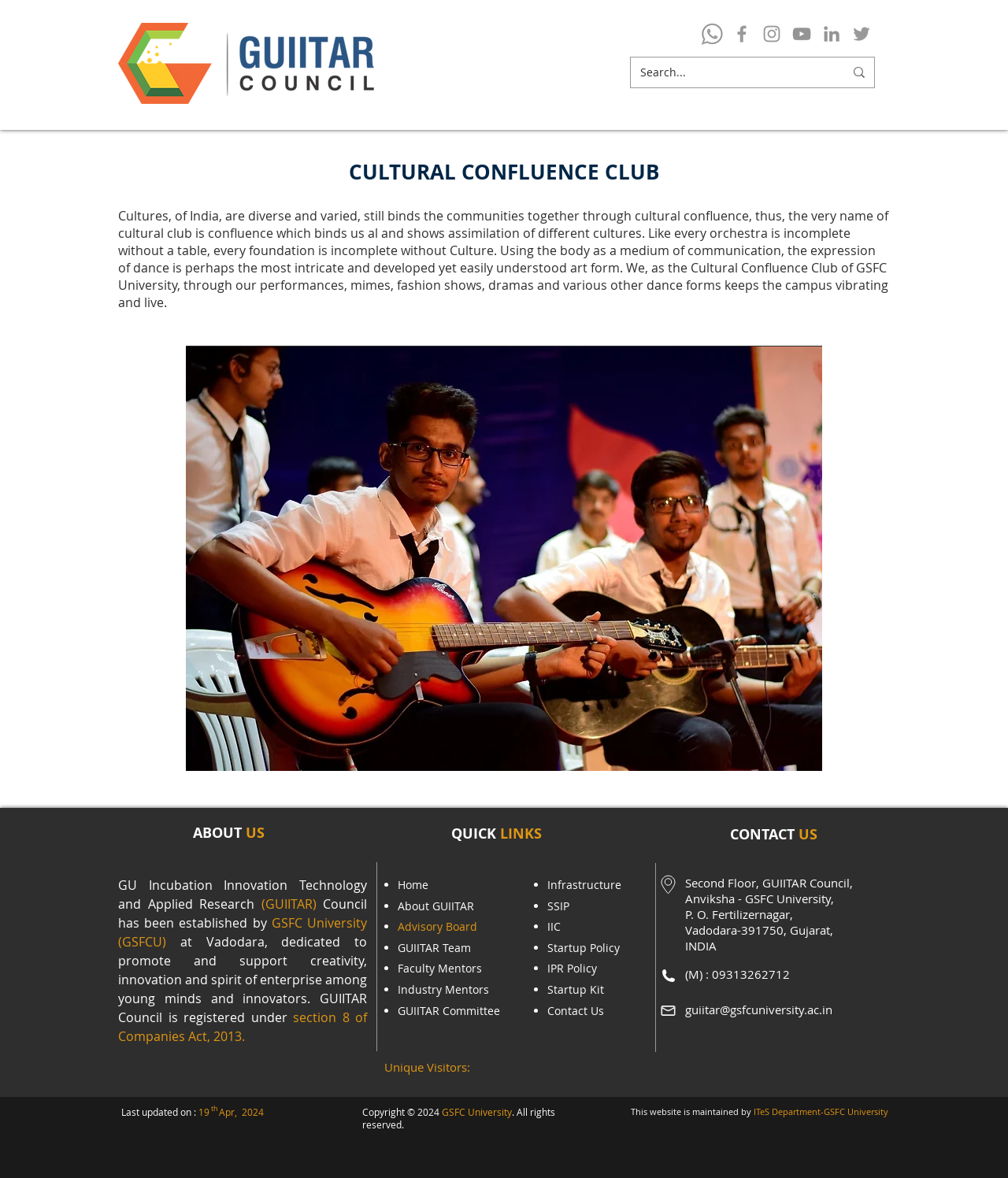Use the information in the screenshot to answer the question comprehensively: What is the phone number of GUIITAR Council?

The phone number of GUIITAR Council can be found at the bottom of the webpage, next to the '(M) :' label. This phone number is provided for visitors who want to contact the council directly.